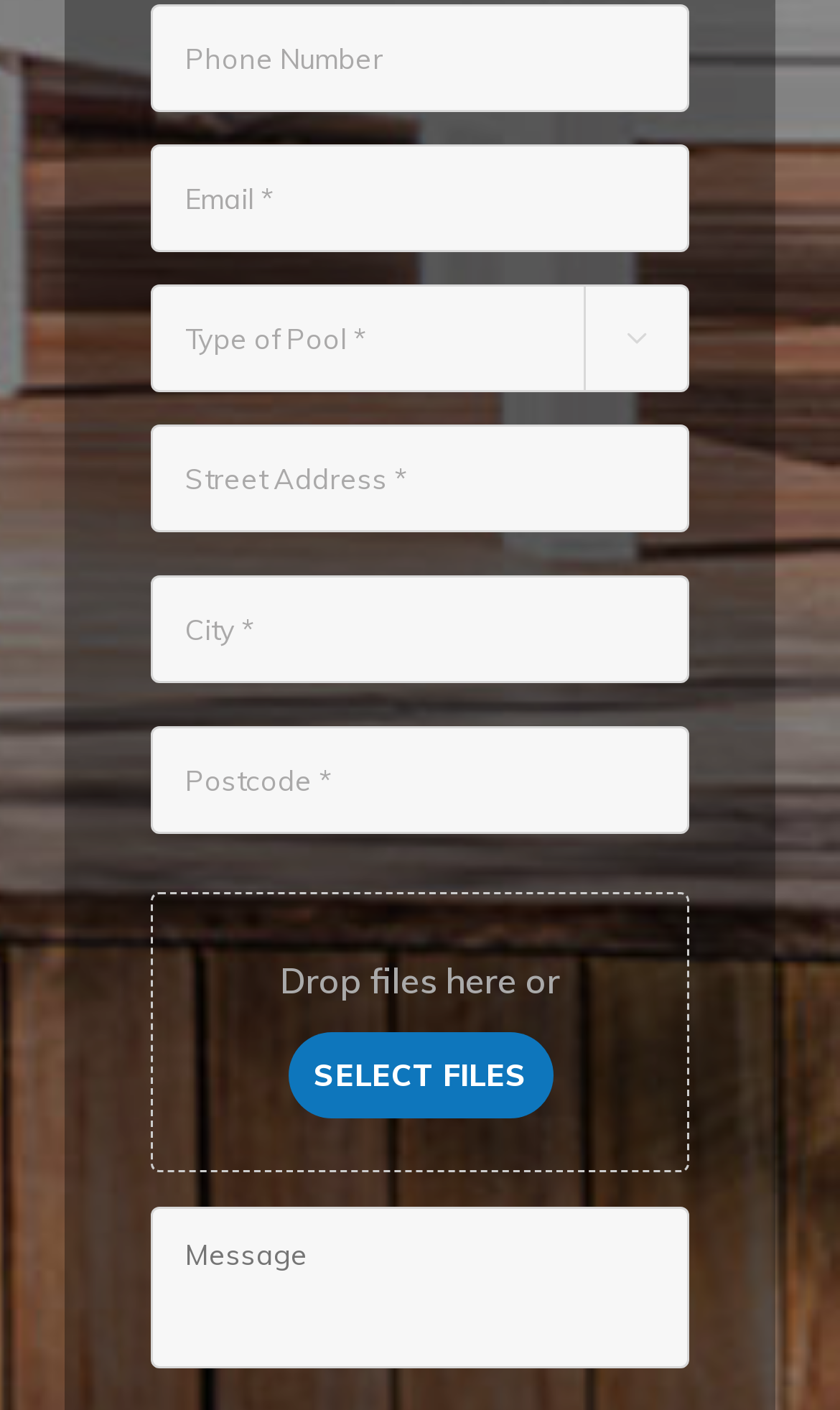How many text boxes are there to enter the address?
Provide a well-explained and detailed answer to the question.

There are three text boxes to enter the address because there are three separate fields for 'Street Address', 'City', and 'ZIP / Postal Code', each with its own text box to enter the corresponding information.